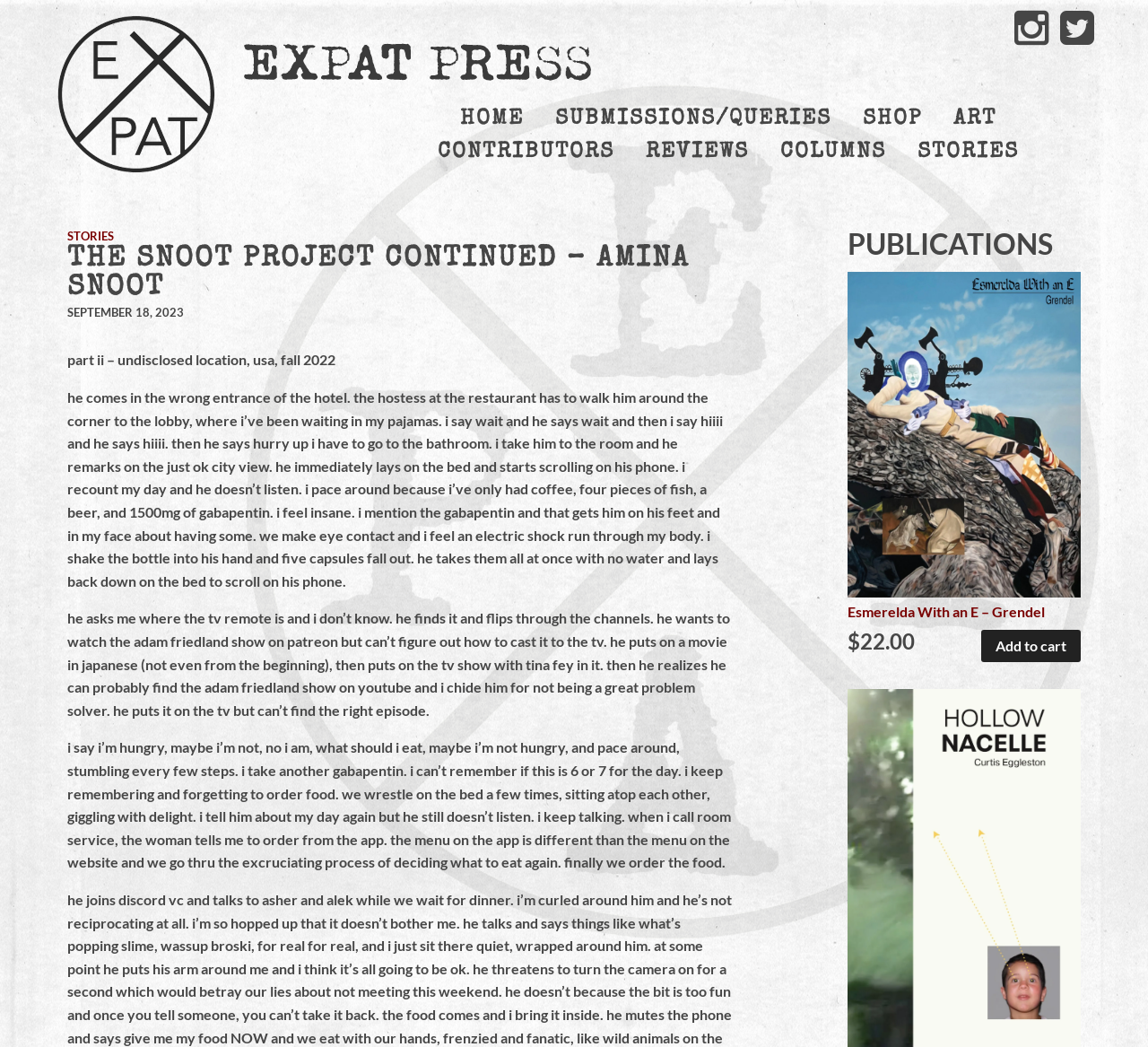Show the bounding box coordinates of the element that should be clicked to complete the task: "View ART page".

[0.818, 0.098, 0.88, 0.13]